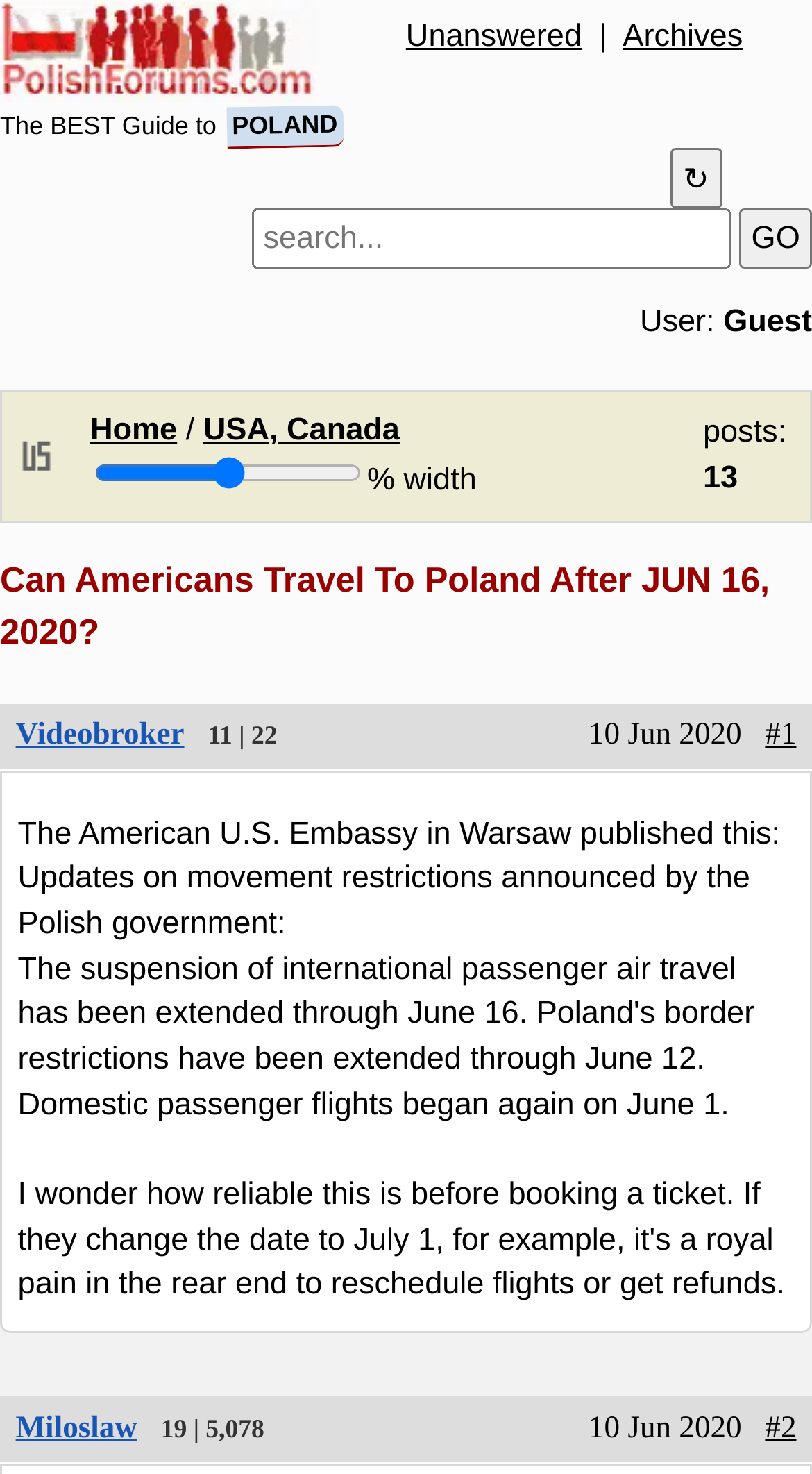Point out the bounding box coordinates of the section to click in order to follow this instruction: "Click on the Videobroker link".

[0.019, 0.487, 0.227, 0.51]